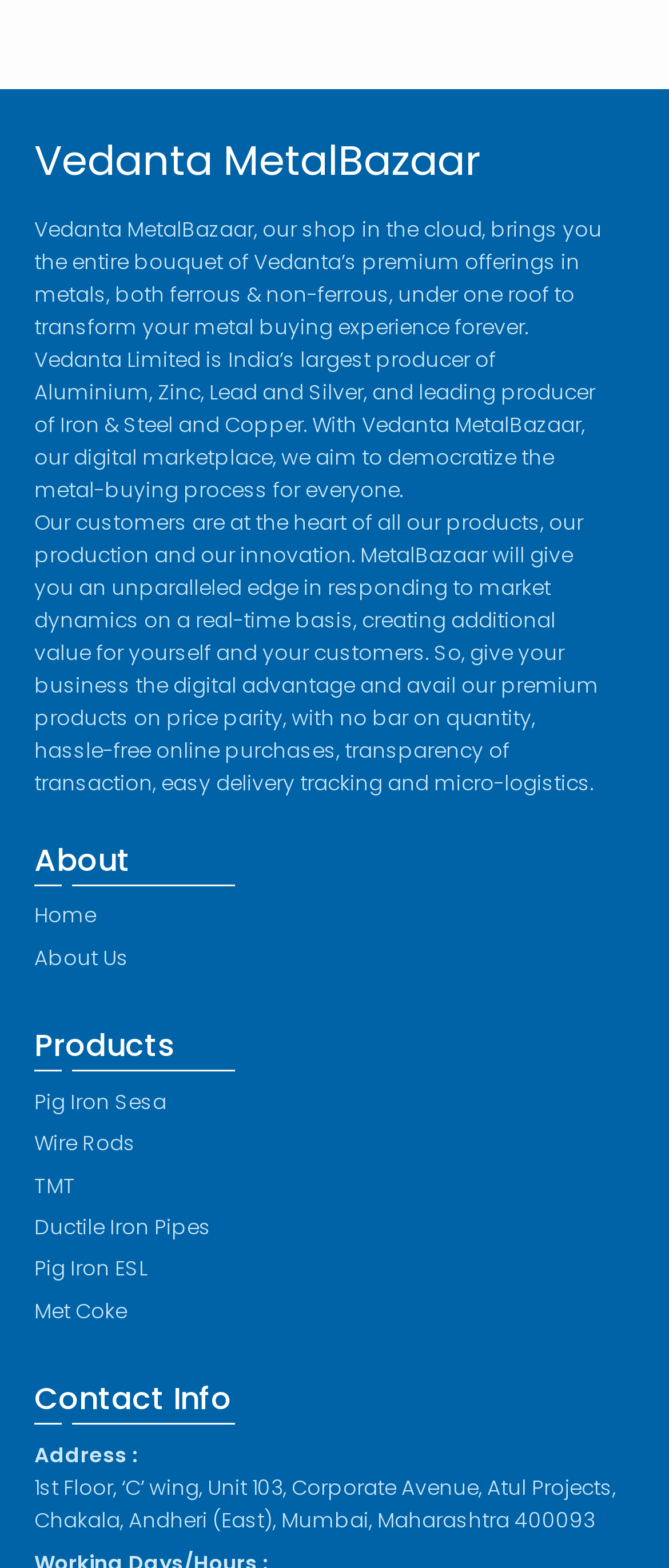What is the main purpose of MetalBazaar?
Please answer the question as detailed as possible.

According to the StaticText element, MetalBazaar aims to democratize the metal-buying process for everyone, which implies that its main purpose is to make metal buying more accessible and easier for customers.